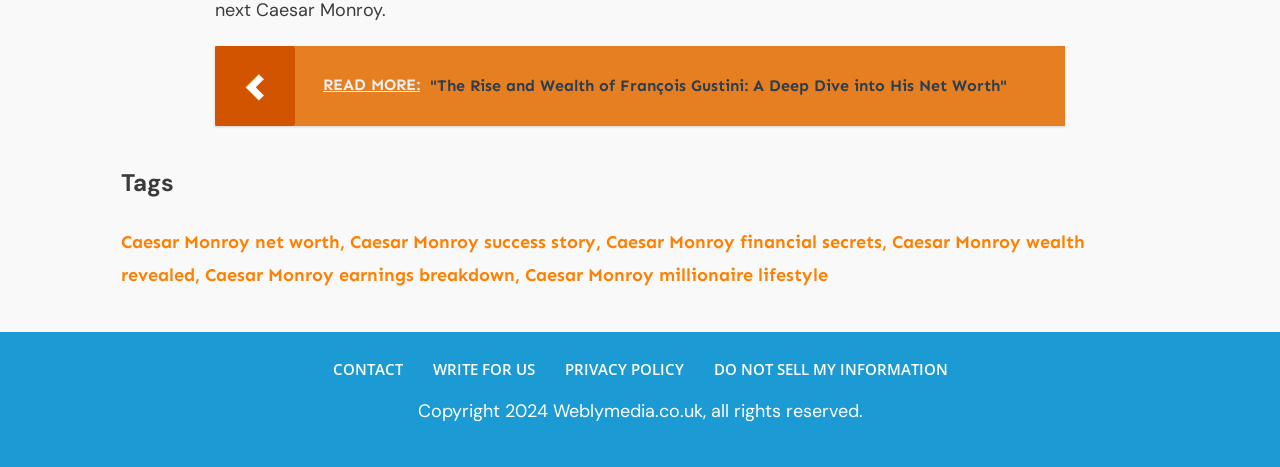Please provide a brief answer to the following inquiry using a single word or phrase:
What is the copyright year of the website?

2024